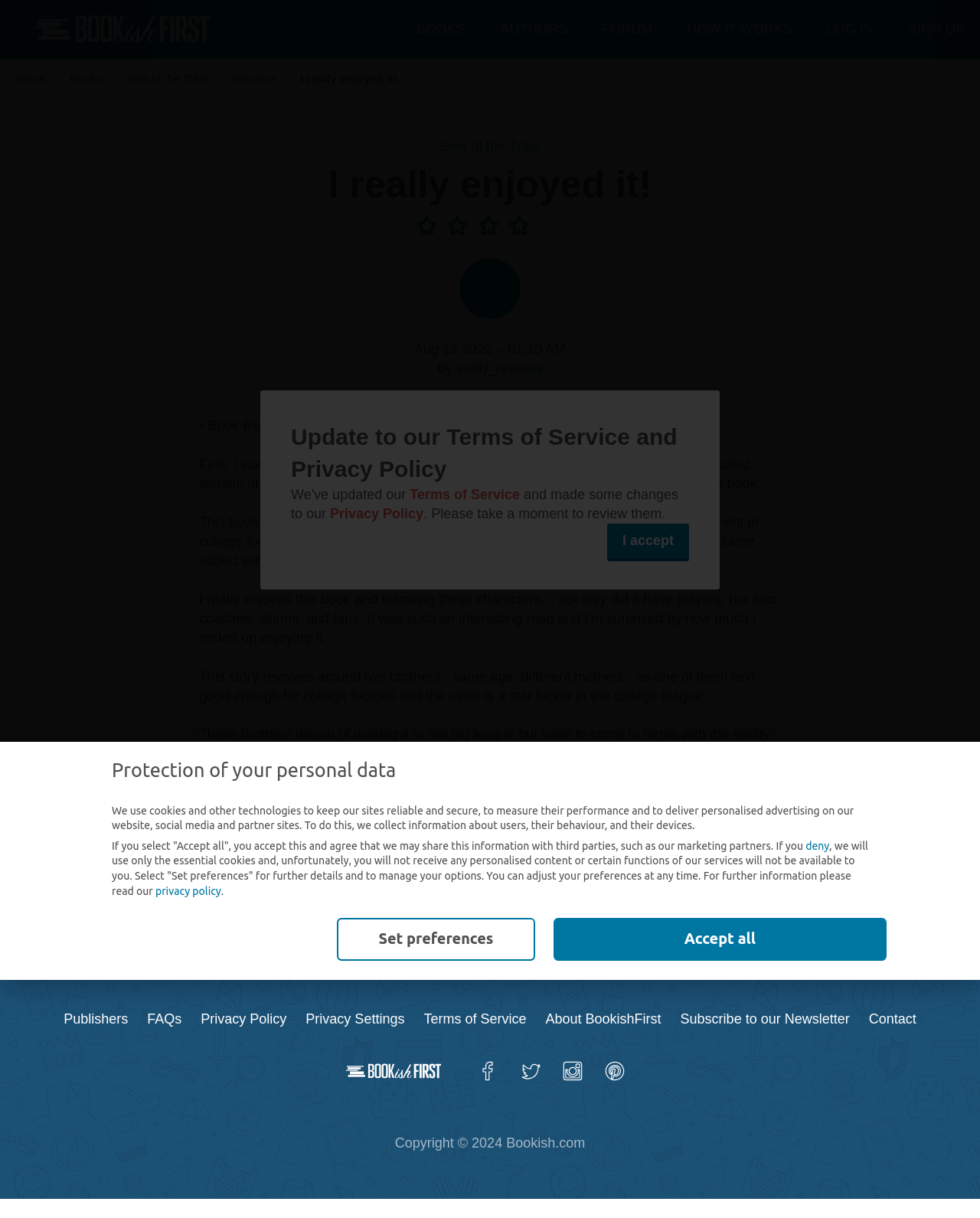Please find the bounding box coordinates of the element that must be clicked to perform the given instruction: "Visit the Publishers page". The coordinates should be four float numbers from 0 to 1, i.e., [left, top, right, bottom].

[0.065, 0.83, 0.131, 0.843]